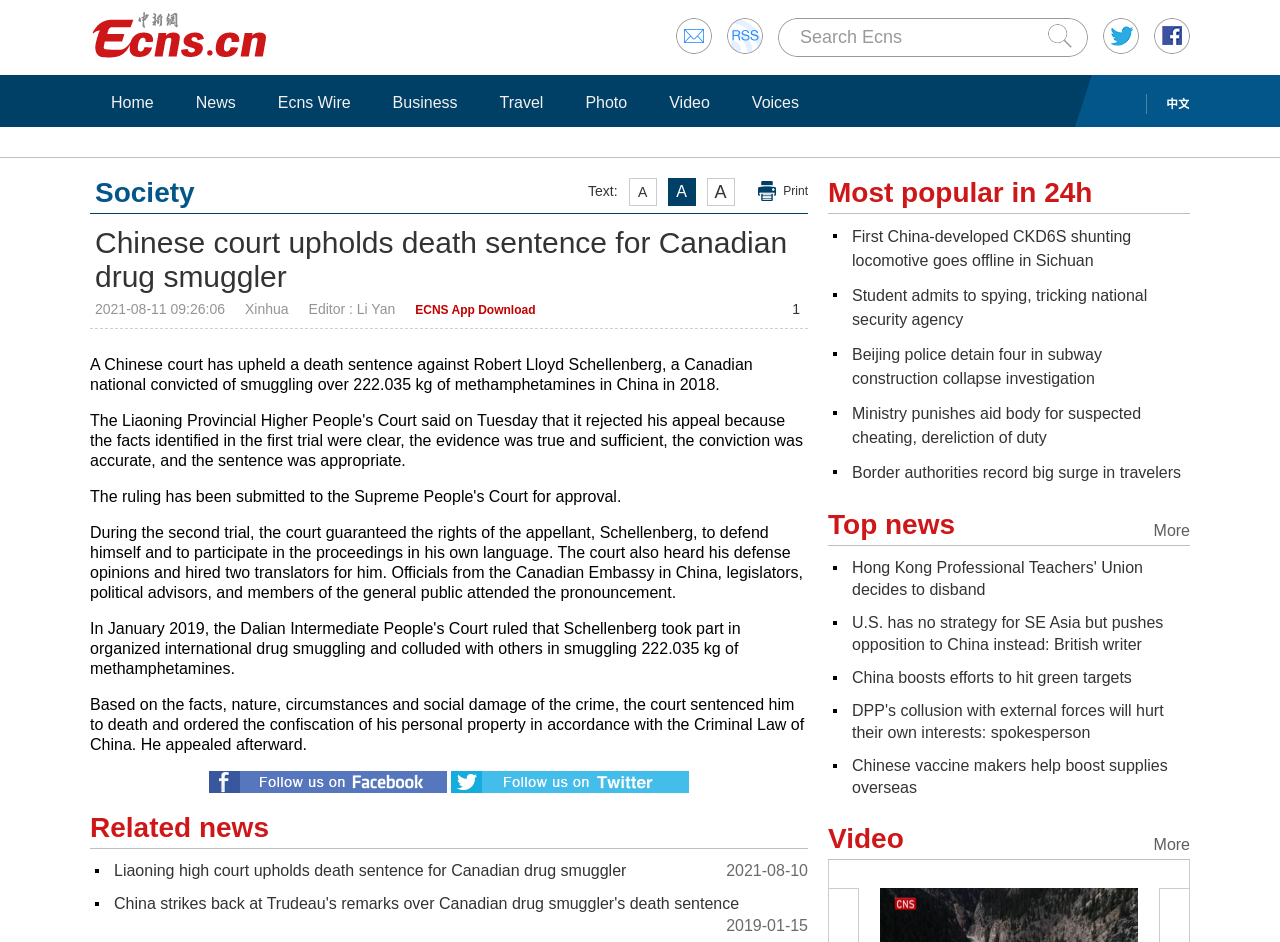Provide a brief response to the question below using one word or phrase:
What is the language of the webpage?

English